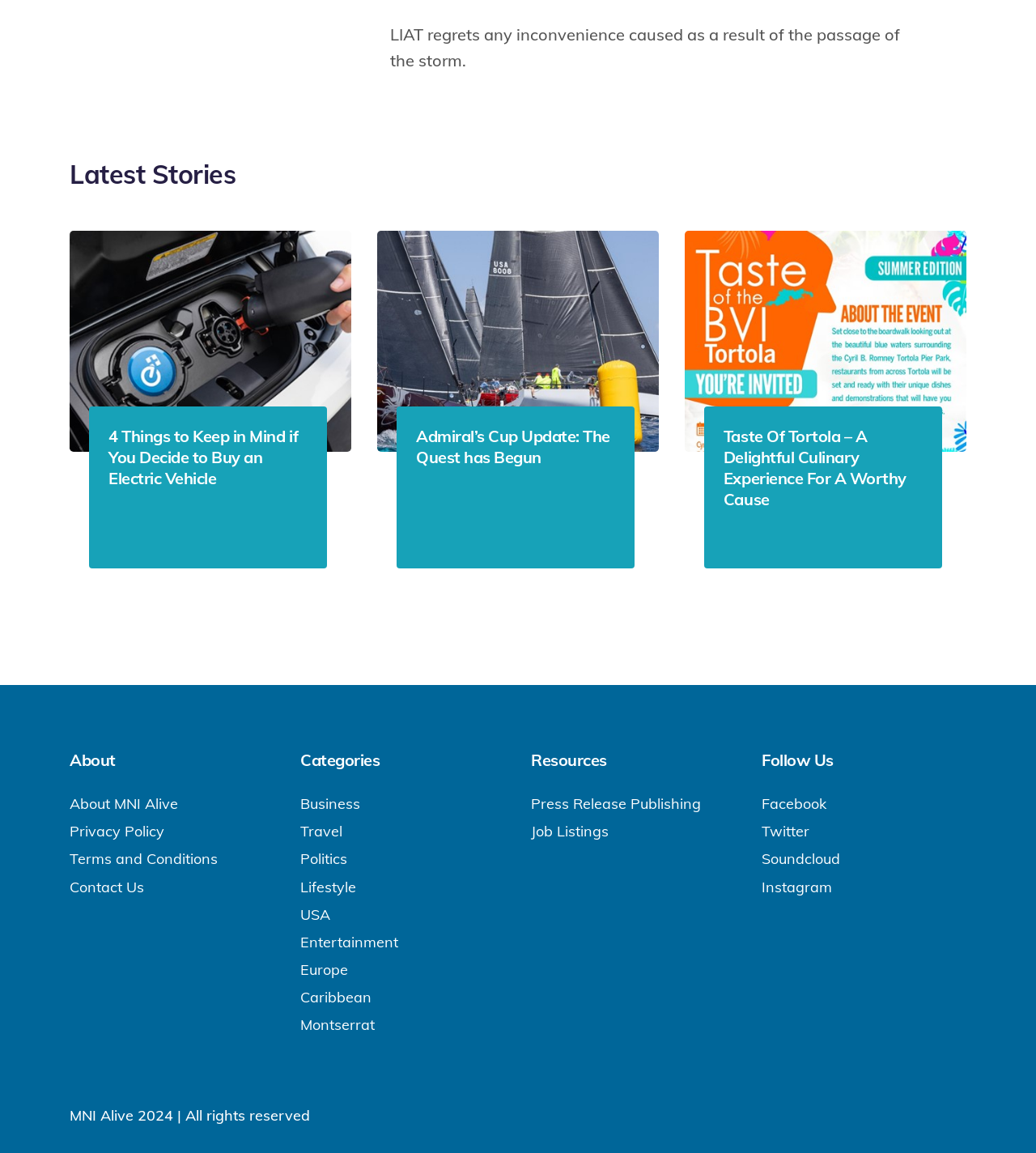Identify the bounding box coordinates of the clickable section necessary to follow the following instruction: "Visit About MNI Alive page". The coordinates should be presented as four float numbers from 0 to 1, i.e., [left, top, right, bottom].

[0.067, 0.689, 0.172, 0.705]